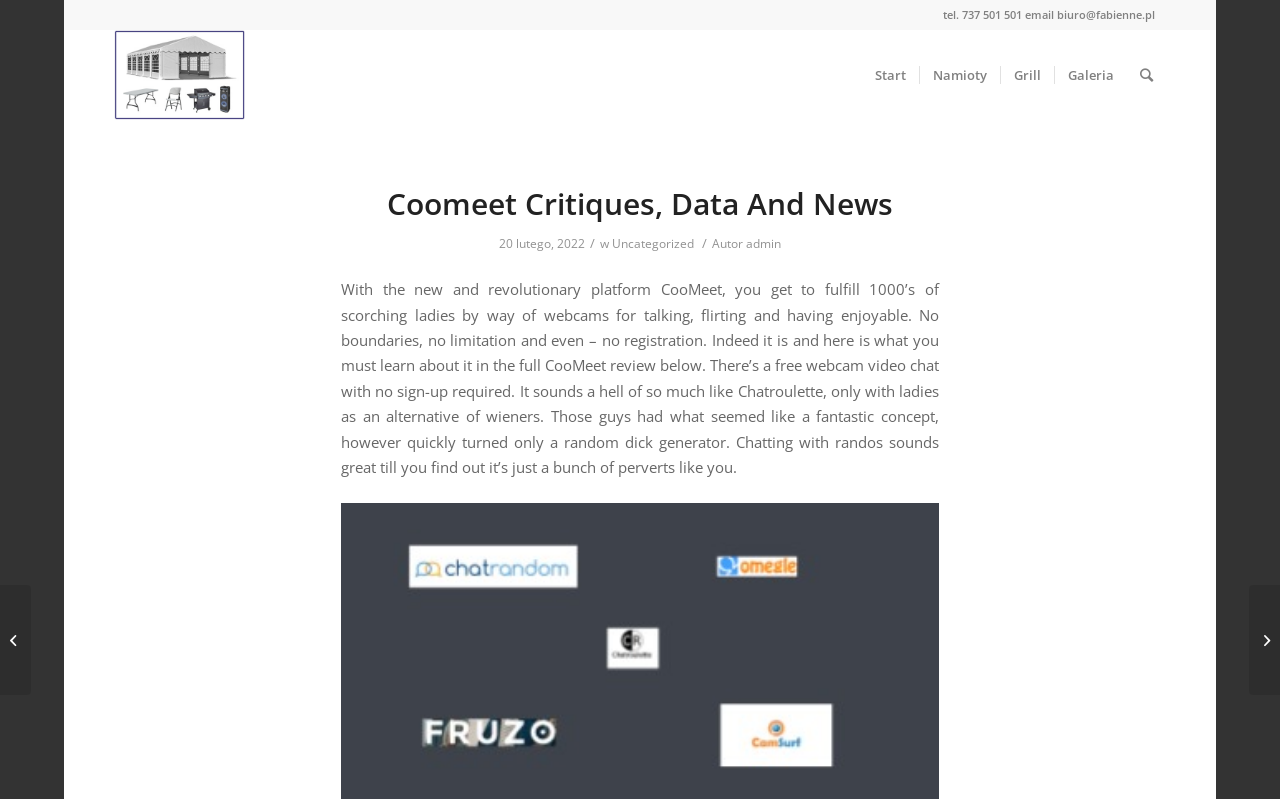Determine the bounding box coordinates of the region I should click to achieve the following instruction: "Click the 'Coomeet Critiques, Data And News' link". Ensure the bounding box coordinates are four float numbers between 0 and 1, i.e., [left, top, right, bottom].

[0.302, 0.229, 0.698, 0.28]